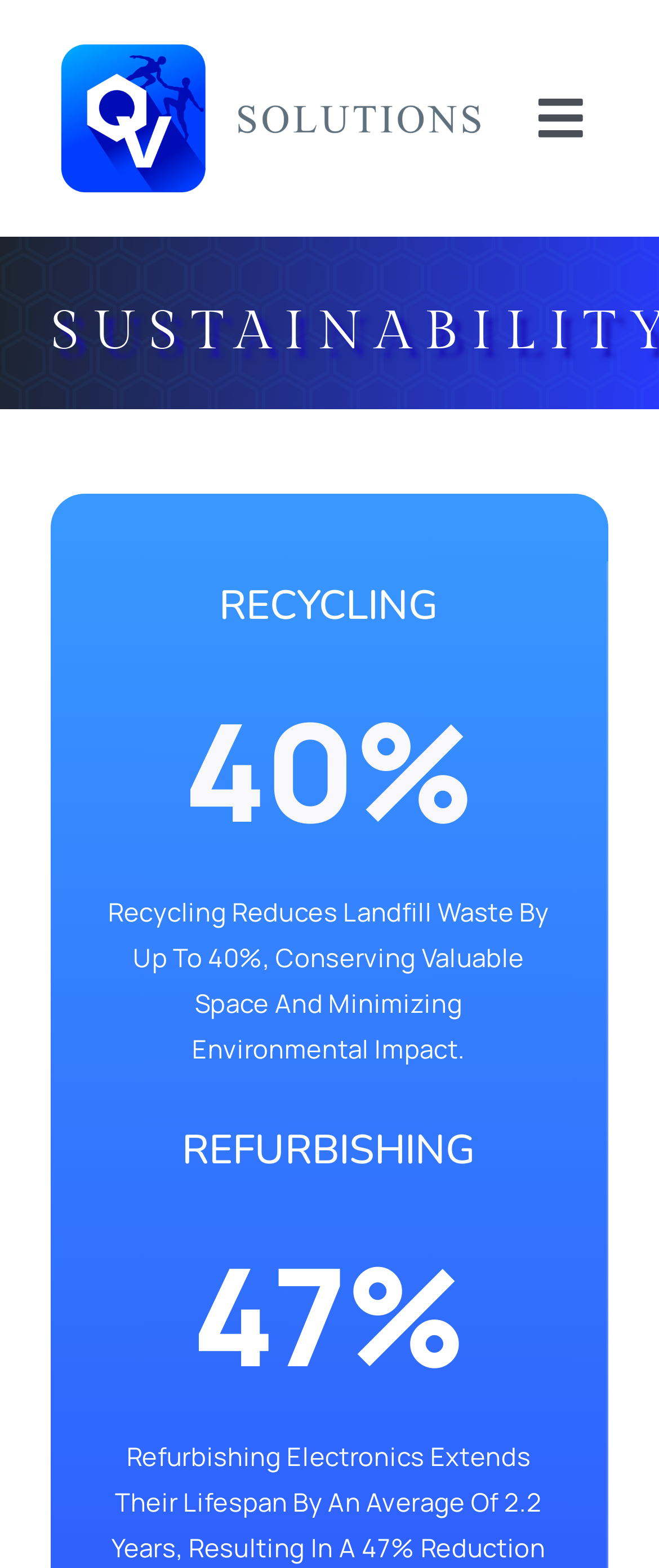Please locate the bounding box coordinates for the element that should be clicked to achieve the following instruction: "Click the toggle navigation button". Ensure the coordinates are given as four float numbers between 0 and 1, i.e., [left, top, right, bottom].

[0.76, 0.047, 0.94, 0.105]